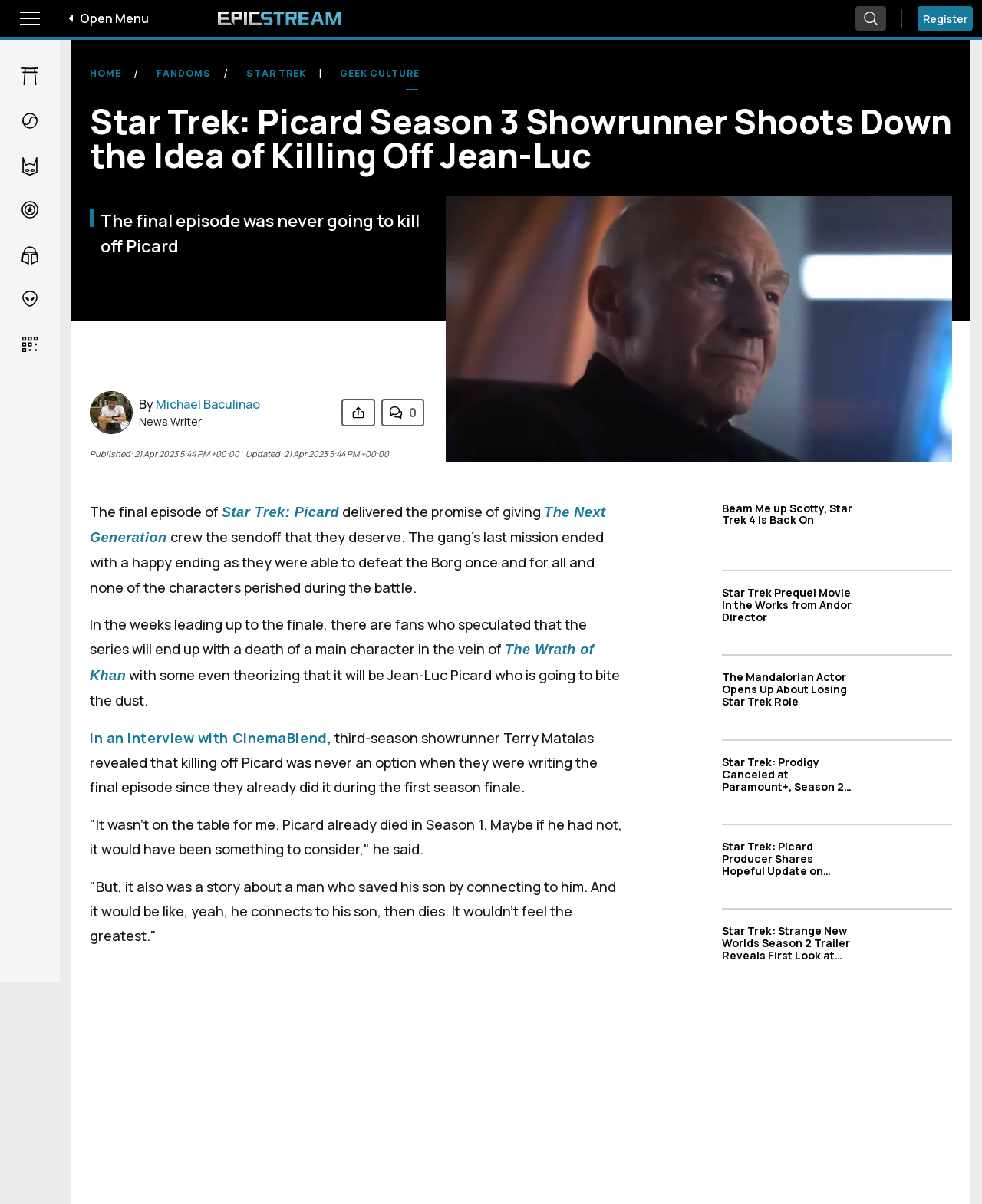Identify the webpage's primary heading and generate its text.

Star Trek: Picard Season 3 Showrunner Shoots Down the Idea of Killing Off Jean-Luc